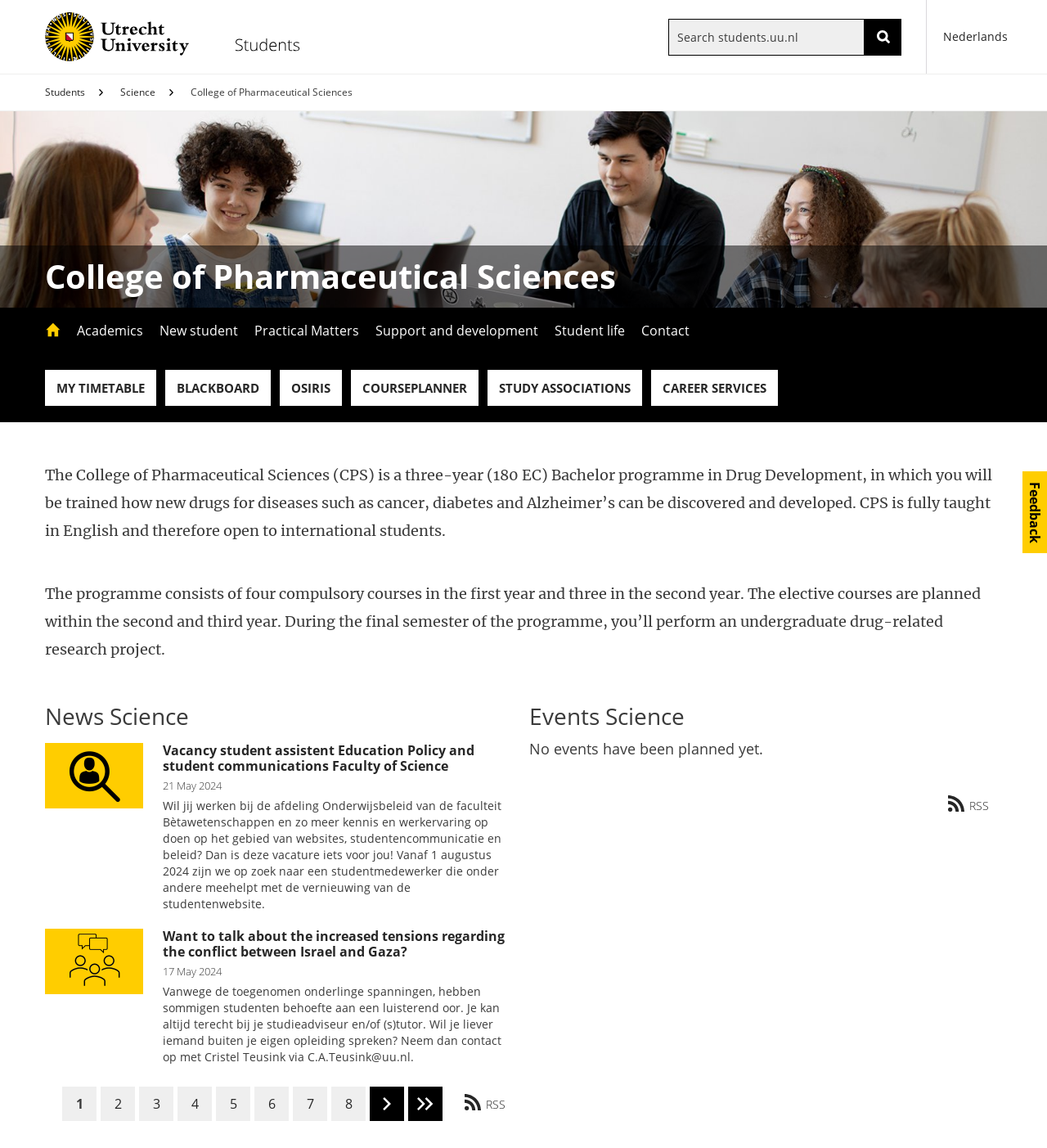Please find and generate the text of the main heading on the webpage.

College of Pharmaceutical Sciences